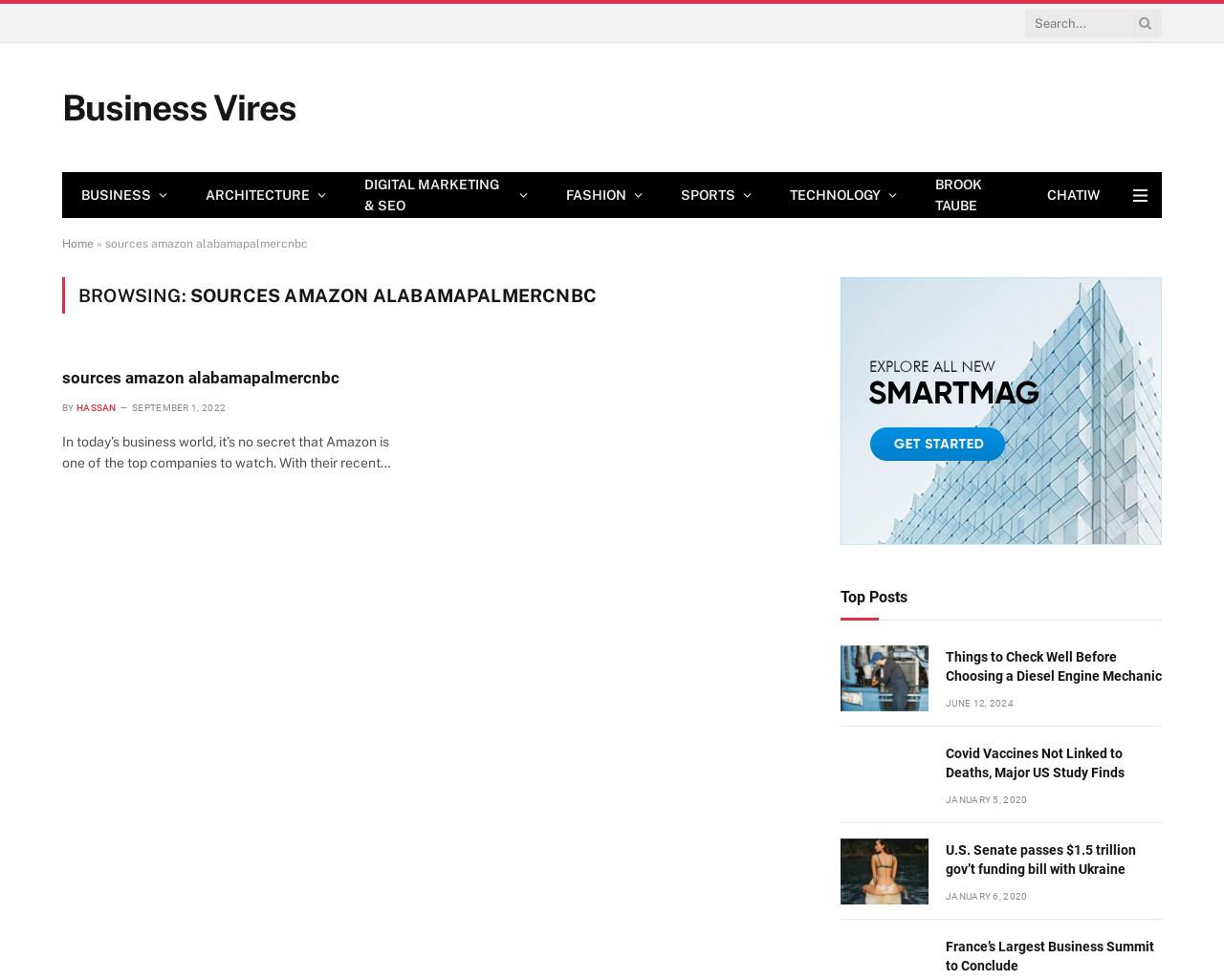Please specify the bounding box coordinates of the element that should be clicked to execute the given instruction: 'Check the Top Posts'. Ensure the coordinates are four float numbers between 0 and 1, expressed as [left, top, right, bottom].

[0.687, 0.6, 0.741, 0.619]